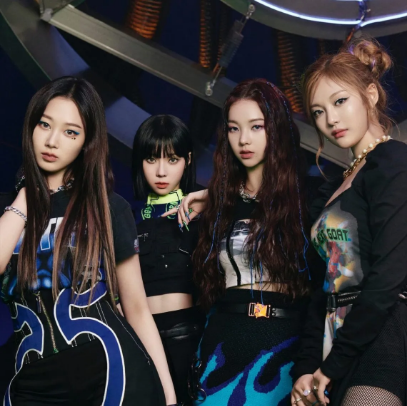Based on the image, provide a detailed and complete answer to the question: 
What is the style of the outfits worn by the members?

The caption describes the outfits worn by the members as 'trendy and unique', suggesting that each member has a distinct and fashionable style.